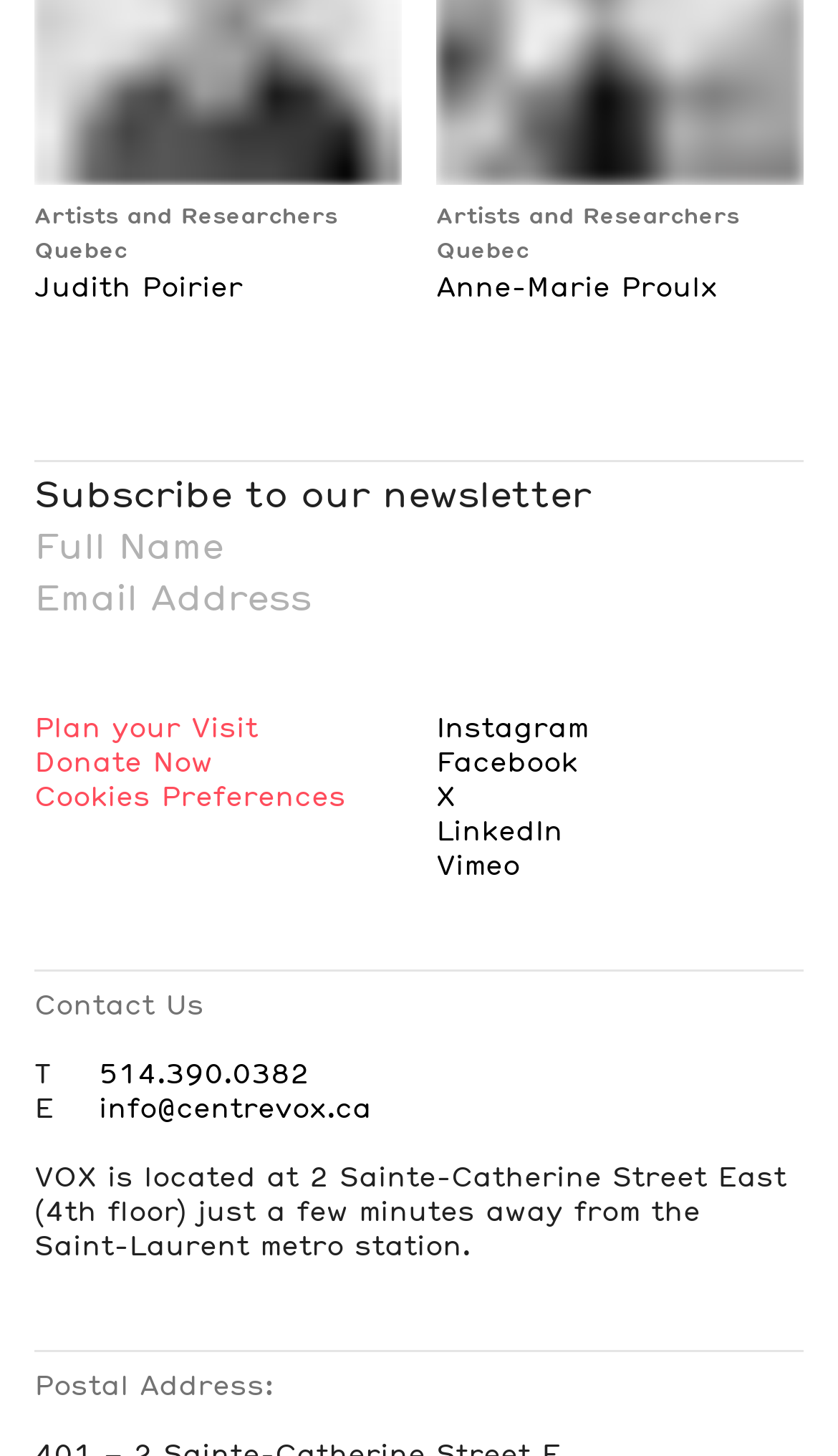What is the location of VOX?
From the details in the image, provide a complete and detailed answer to the question.

I found the location by reading the static text that describes the address of VOX, which is '2 Sainte-Catherine Street East (4th floor) just a few minutes away from the Saint-Laurent metro station'.